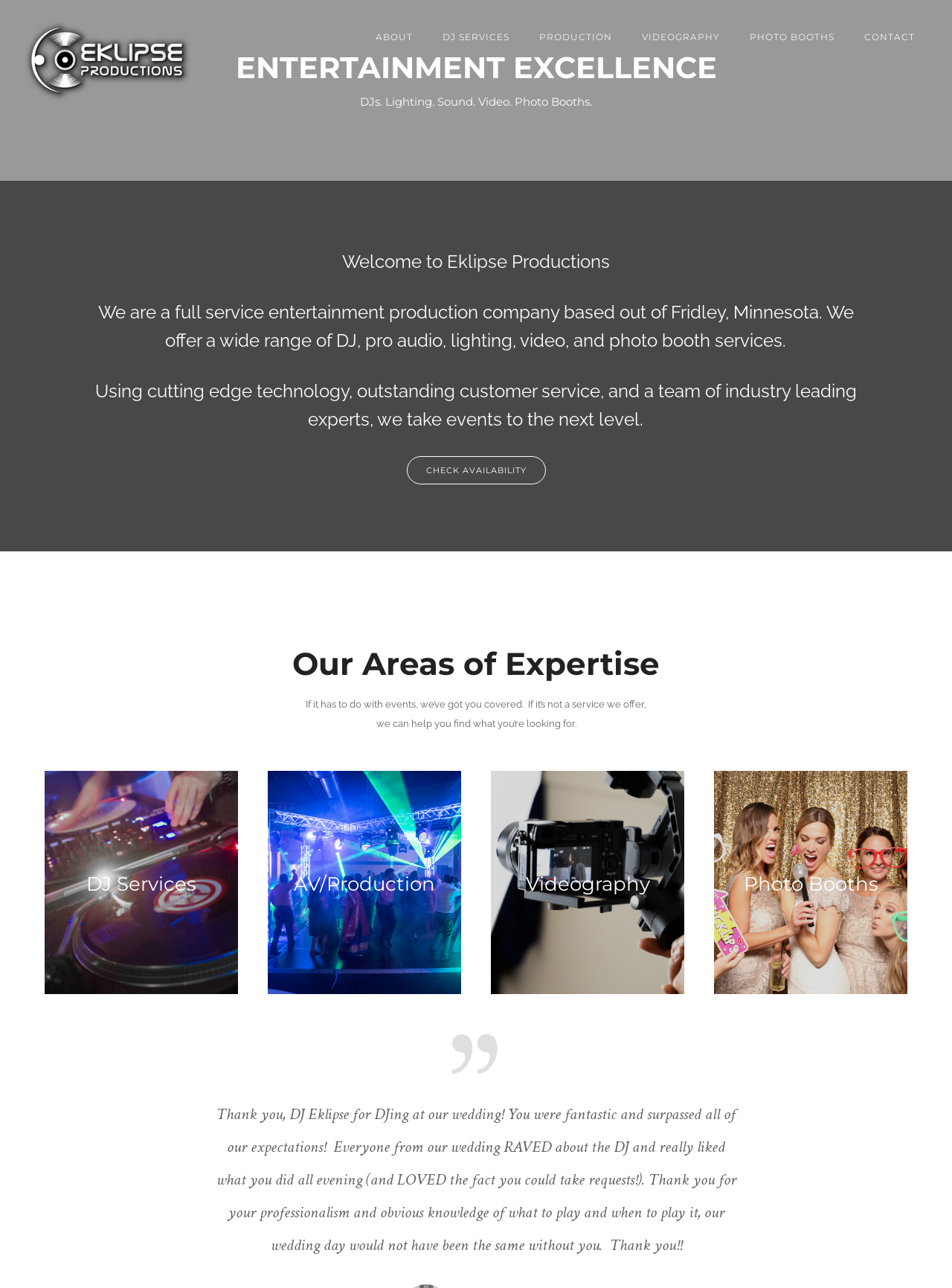Determine the bounding box coordinates for the clickable element to execute this instruction: "Read the 'How We Review Sites' article". Provide the coordinates as four float numbers between 0 and 1, i.e., [left, top, right, bottom].

None